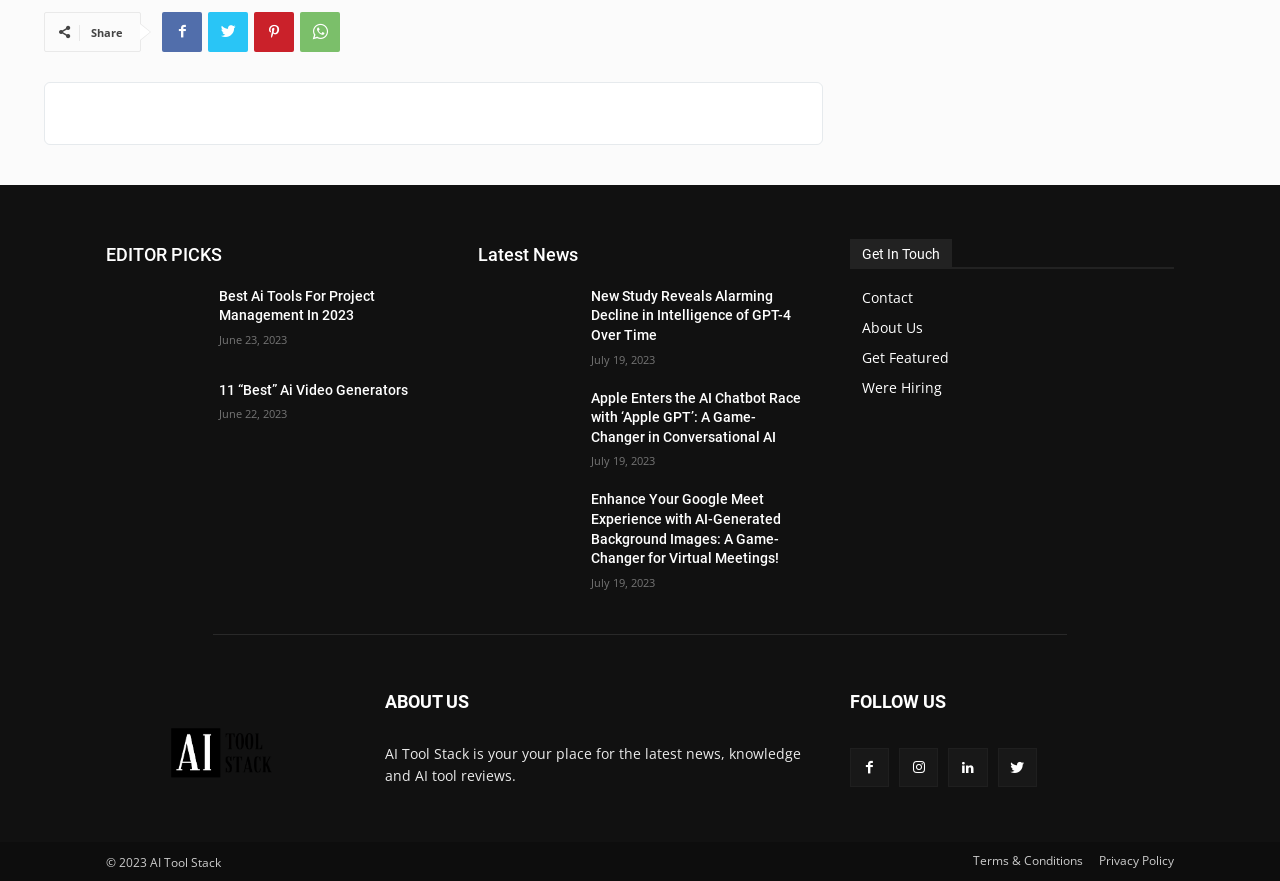What is the name of the website? Based on the image, give a response in one word or a short phrase.

AI Tool Stack